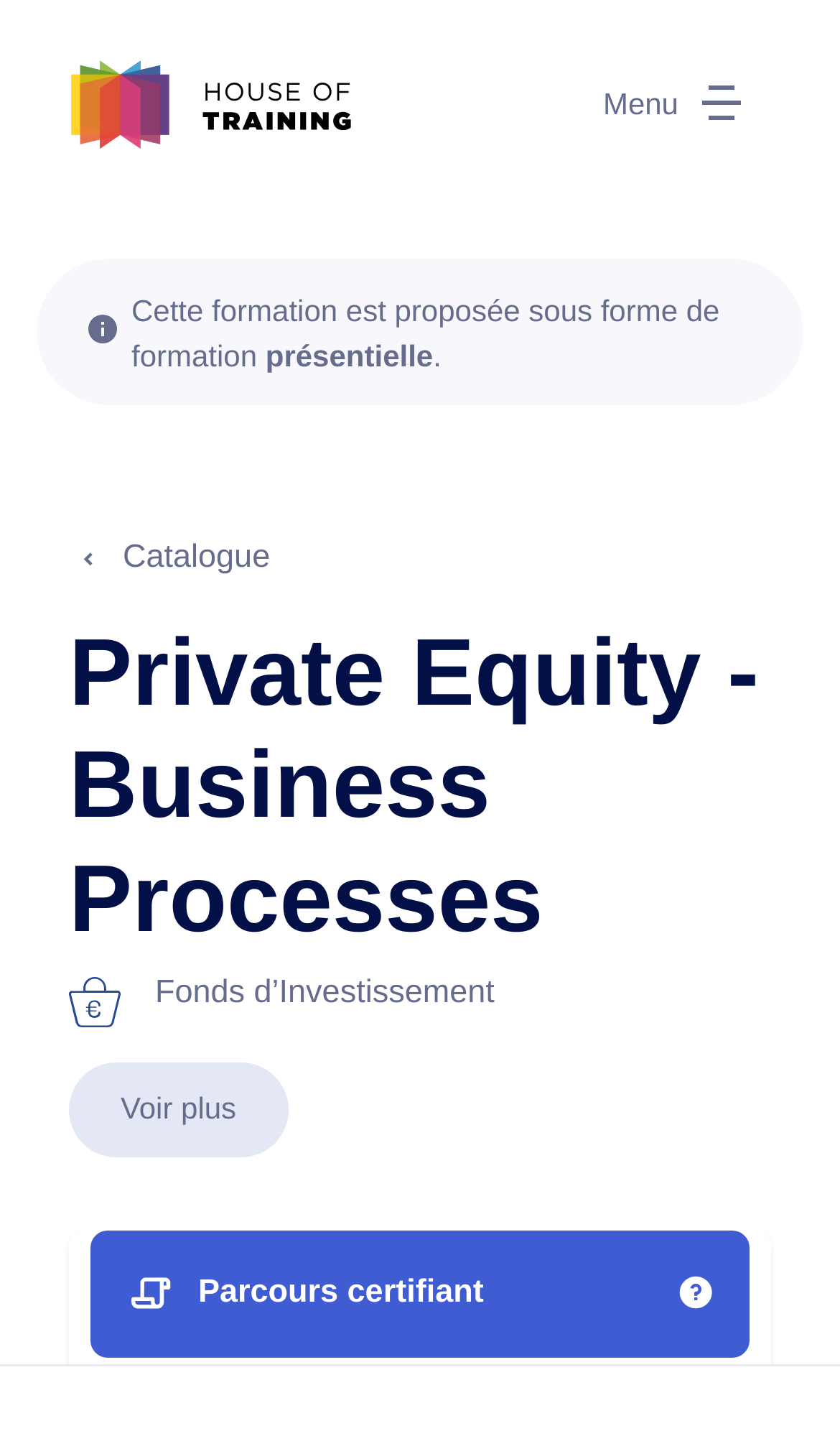Using the description "parent_node: Menu", predict the bounding box of the relevant HTML element.

[0.082, 0.041, 0.421, 0.103]